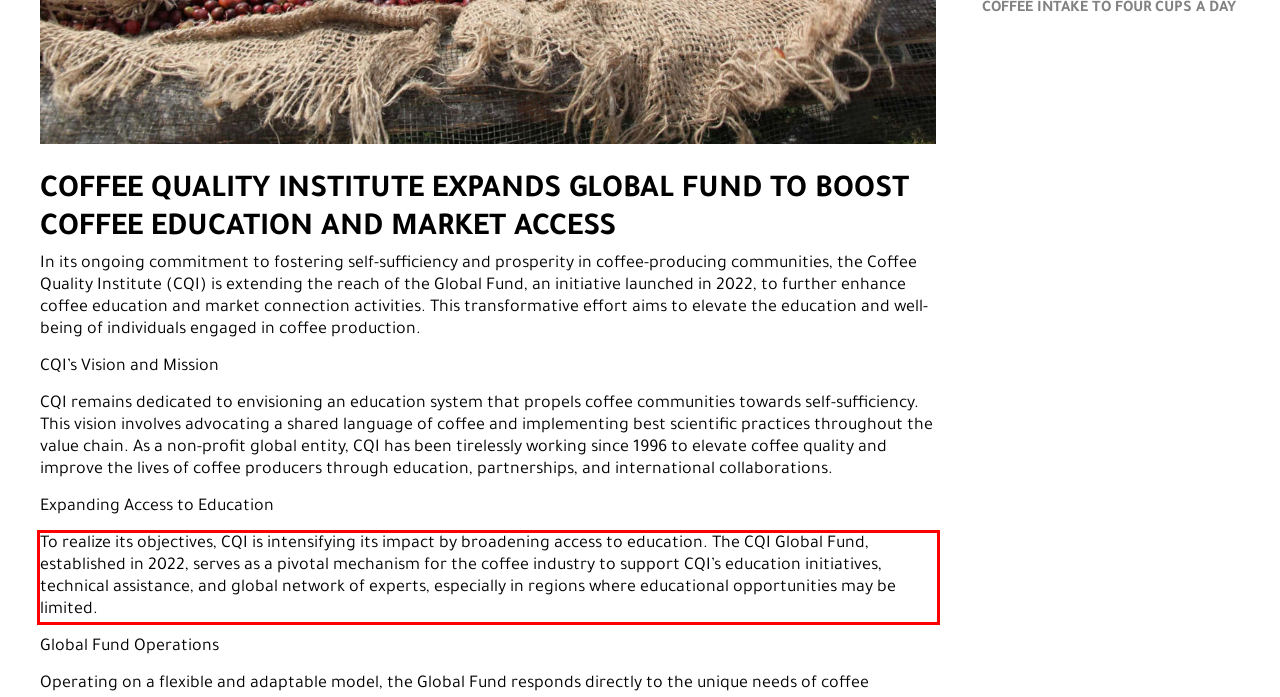You have a screenshot of a webpage with a UI element highlighted by a red bounding box. Use OCR to obtain the text within this highlighted area.

To realize its objectives, CQI is intensifying its impact by broadening access to education. The CQI Global Fund, established in 2022, serves as a pivotal mechanism for the coffee industry to support CQI’s education initiatives, technical assistance, and global network of experts, especially in regions where educational opportunities may be limited.